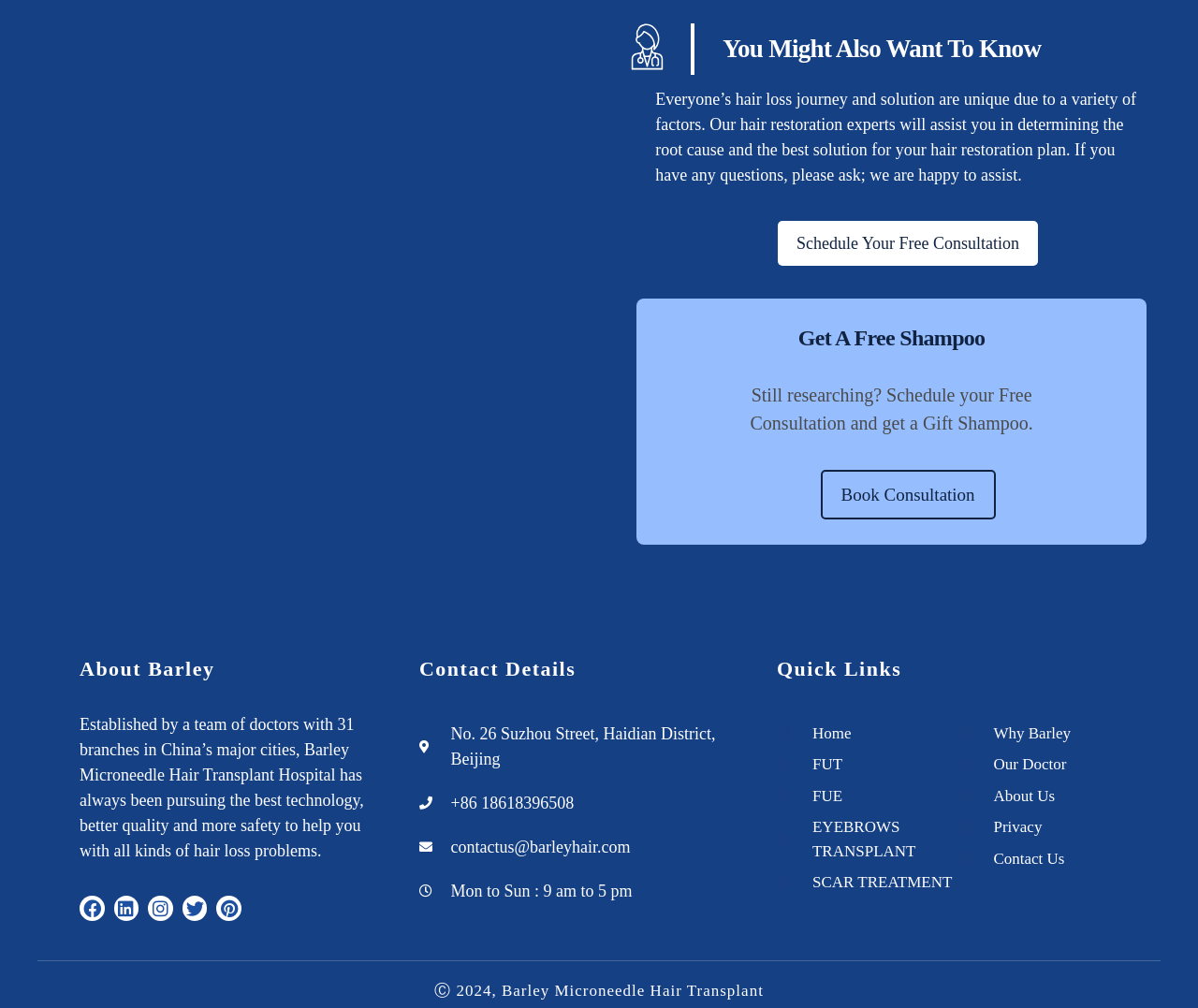Respond to the question with just a single word or phrase: 
How many branches does Barley Microneedle Hair Transplant Hospital have in China?

31